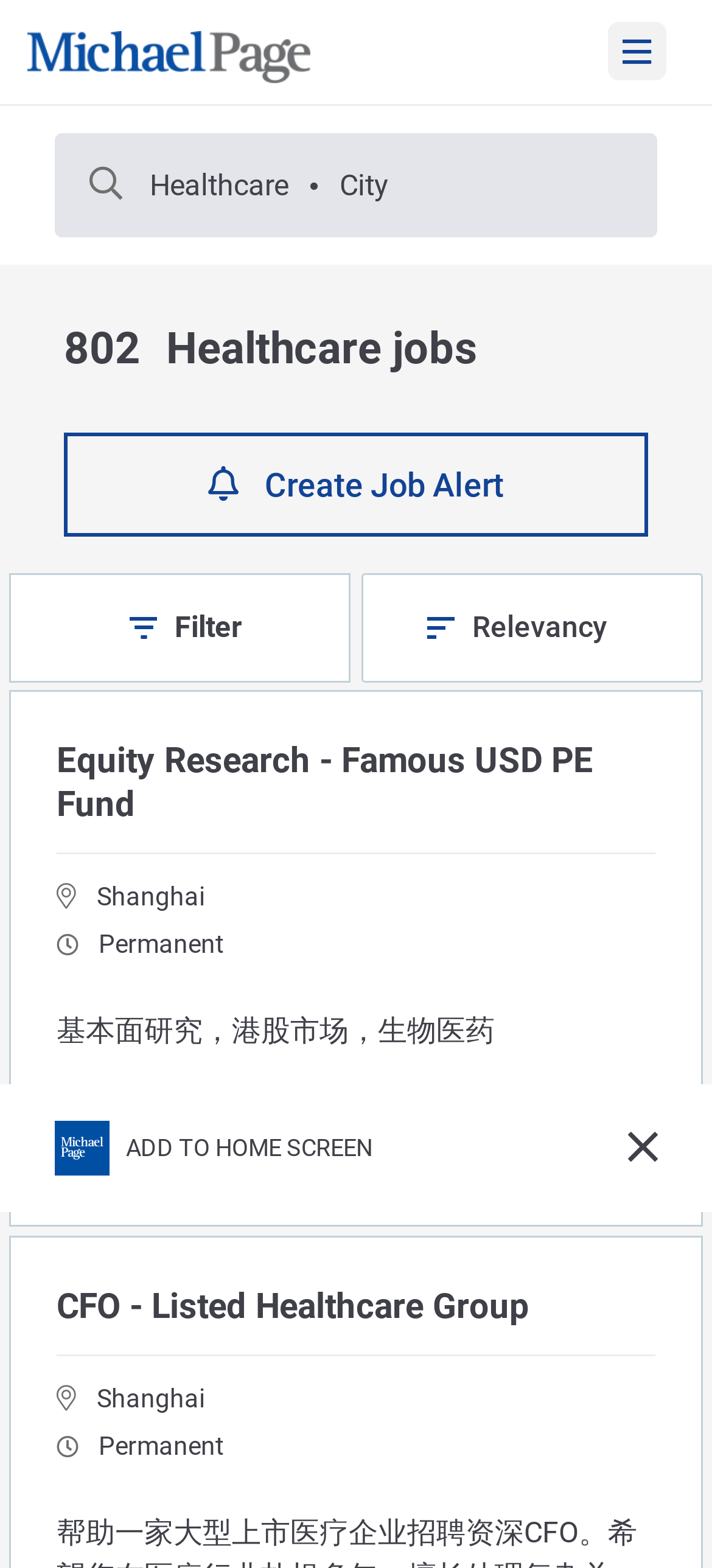Craft a detailed narrative of the webpage's structure and content.

This webpage is a job search platform focused on healthcare jobs, provided by Michael Page, a leading recruitment consultancy in China. At the top left corner, there is a link to the Michael Page homepage, accompanied by the company's logo. Next to it, there is a mobile menu link. 

Below the top section, there is a search button labeled "Search Healthcare City" that spans almost the entire width of the page. Above the search button, there is a heading that reads "Healthcare jobs" and a static text displaying the number "802". 

On the right side of the search button, there is a link to create a job alert. Below the search button, there is a combobox with a filter toggle link and a heading that reads "Filter". 

The main content of the page is a list of job postings. Each job posting includes a heading with the job title, a link to view the job details, and static texts displaying the job location and type. The first job posting is for an Equity Research position at a famous USD PE fund, located in Shanghai, and is a permanent position. The job description is in Chinese. There is a button to save the job and a link to view the job. 

Below the first job posting, there is another job posting for a CFO position at a listed healthcare group, also located in Shanghai, and is a permanent position. The job description is not provided. 

At the bottom of the page, there is a static text that reads "ADD TO HOME SCREEN" and a link with a star icon.